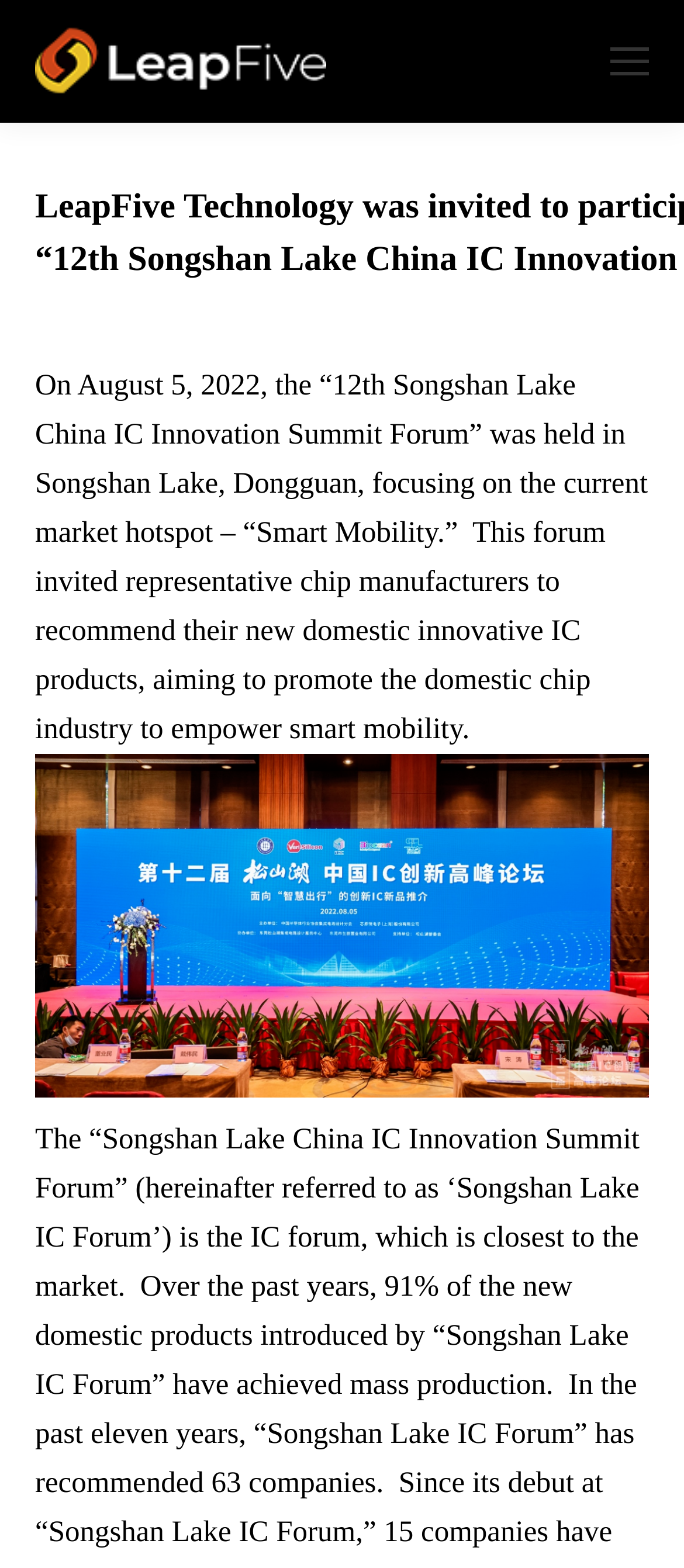Respond with a single word or short phrase to the following question: 
What is the event where LeapFive Technology was invited?

12th Songshan Lake China IC Innovation Summit Forum